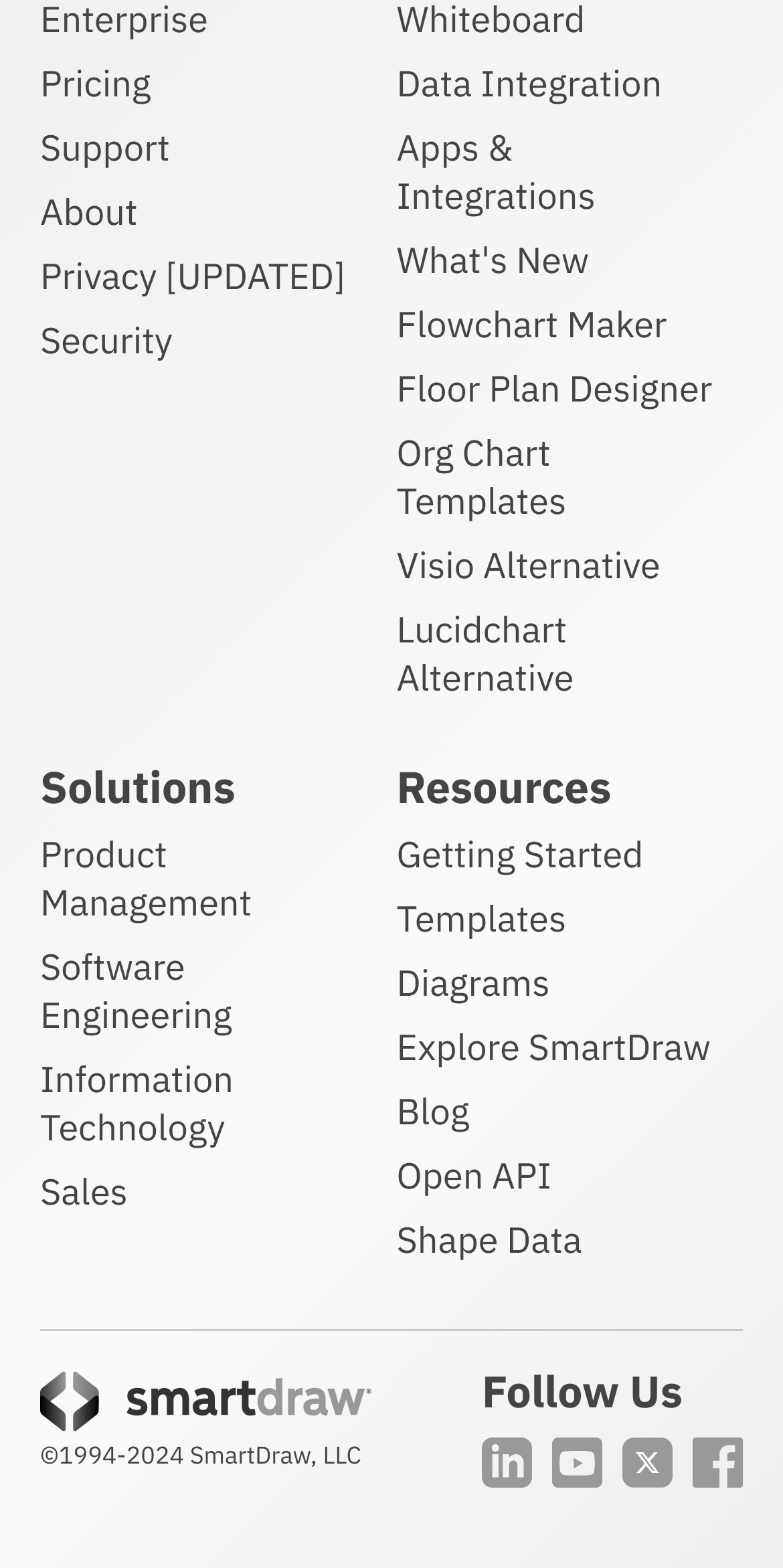Please find the bounding box coordinates of the element's region to be clicked to carry out this instruction: "Click on Pricing".

[0.051, 0.038, 0.193, 0.068]